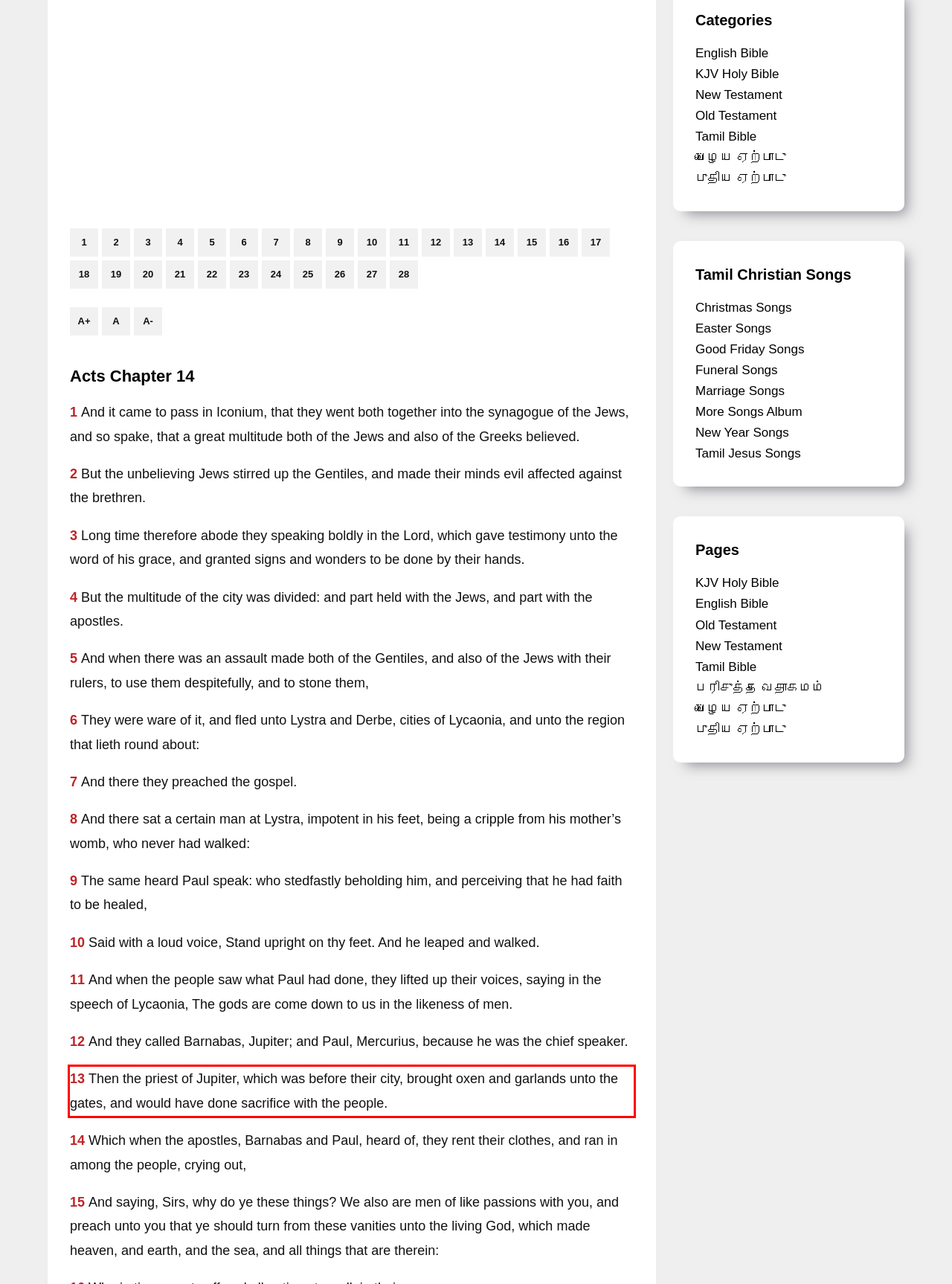Please examine the webpage screenshot and extract the text within the red bounding box using OCR.

13 Then the priest of Jupiter, which was before their city, brought oxen and garlands unto the gates, and would have done sacrifice with the people.